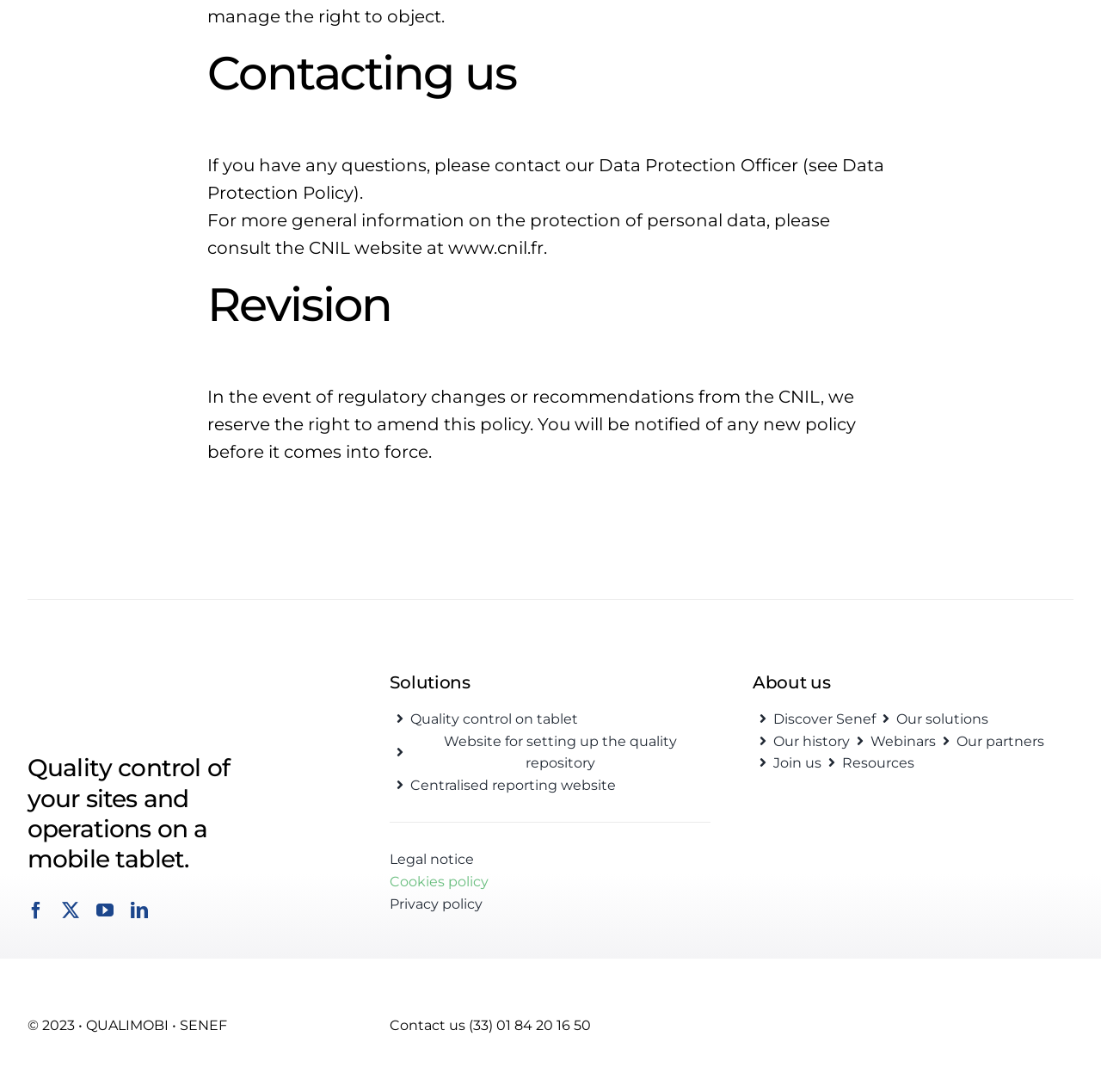Refer to the screenshot and give an in-depth answer to this question: What is the purpose of contacting the Data Protection Officer?

According to the text 'If you have any questions, please contact our Data Protection Officer (see Data Protection Policy).' in the 'Contacting us' section, the purpose of contacting the Data Protection Officer is to ask questions.